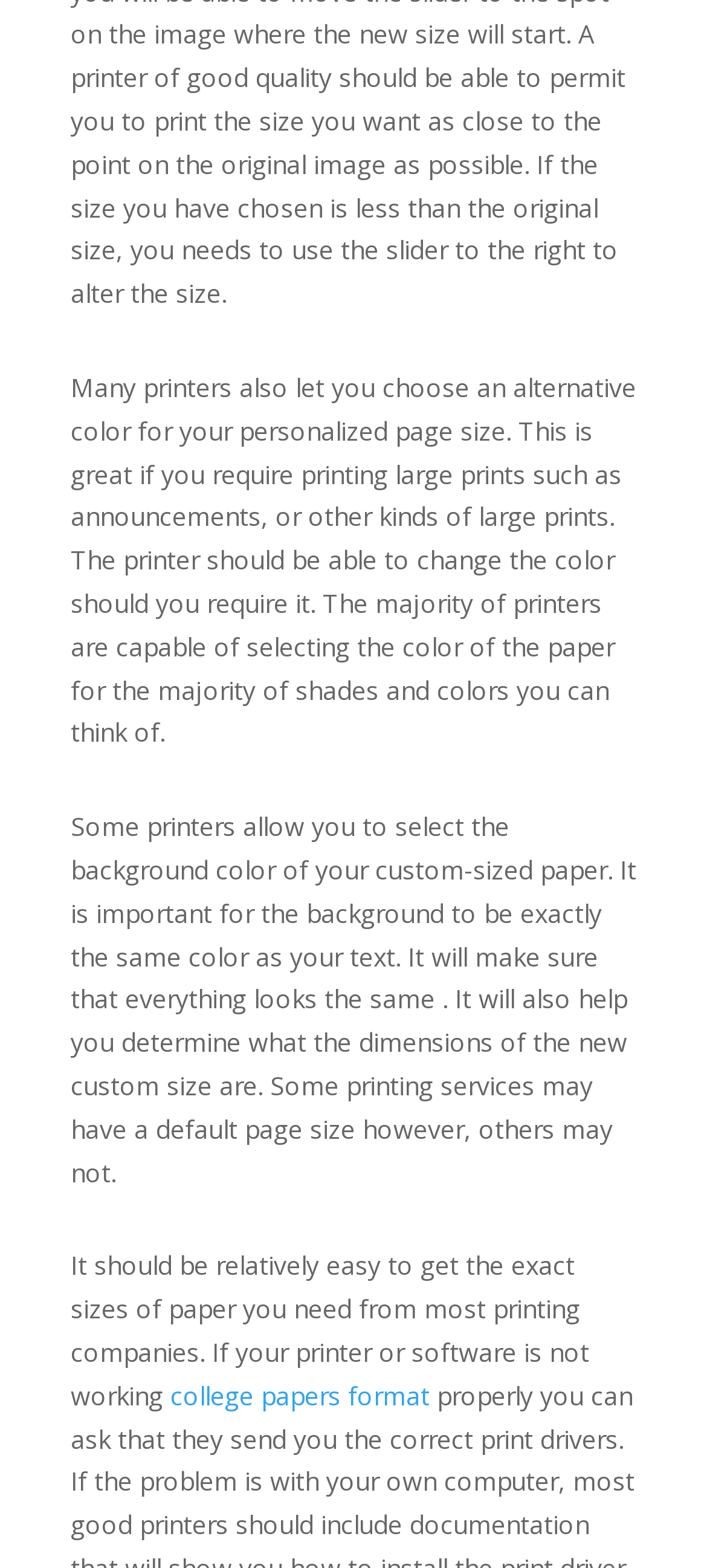Identify the bounding box coordinates for the UI element described as follows: college papers format. Use the format (top-left x, top-left y, bottom-right x, bottom-right y) and ensure all values are floating point numbers between 0 and 1.

[0.241, 0.879, 0.608, 0.901]